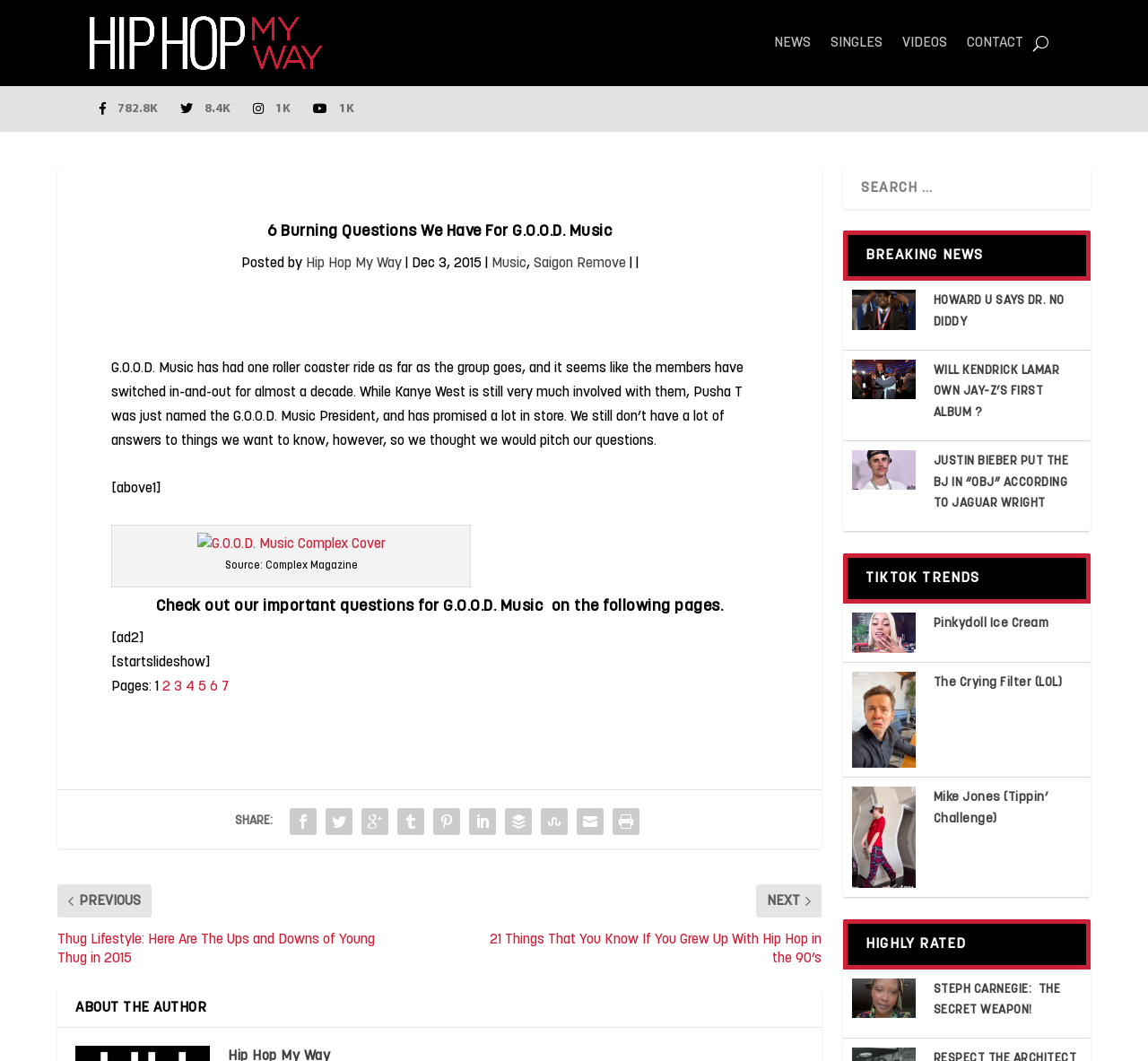Give a one-word or one-phrase response to the question:
What is the source of the image 'G.O.O.D. Music Complex Cover'?

Complex Magazine